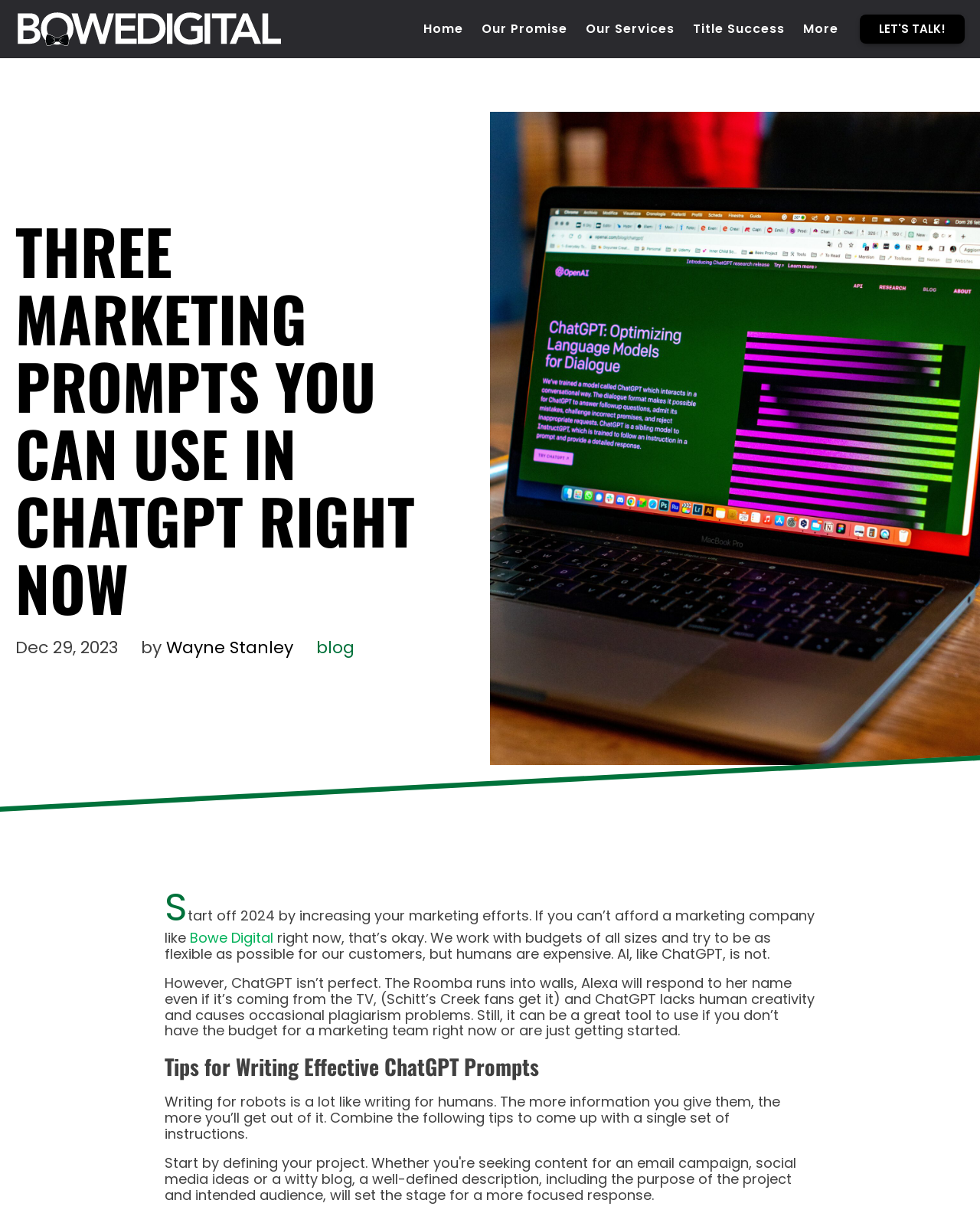What is the name of the company mentioned in the webpage?
Please answer the question with a detailed response using the information from the screenshot.

The company name 'Bowe Digital' is mentioned in the webpage as a link with the bounding box coordinates [0.016, 0.009, 0.289, 0.039] and also as a text in the paragraph with the bounding box coordinates [0.194, 0.765, 0.279, 0.781].